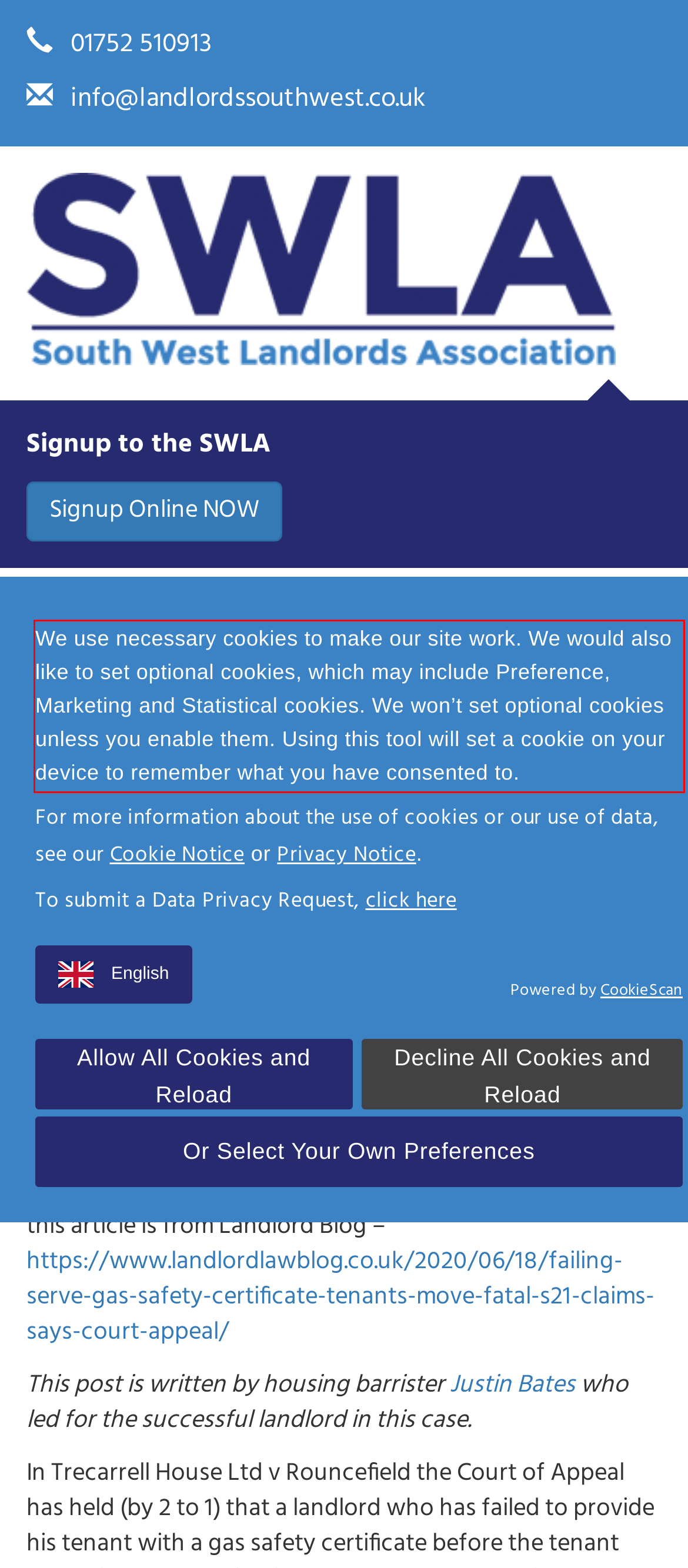Identify and extract the text within the red rectangle in the screenshot of the webpage.

We use necessary cookies to make our site work. We would also like to set optional cookies, which may include Preference, Marketing and Statistical cookies. We won’t set optional cookies unless you enable them. Using this tool will set a cookie on your device to remember what you have consented to.